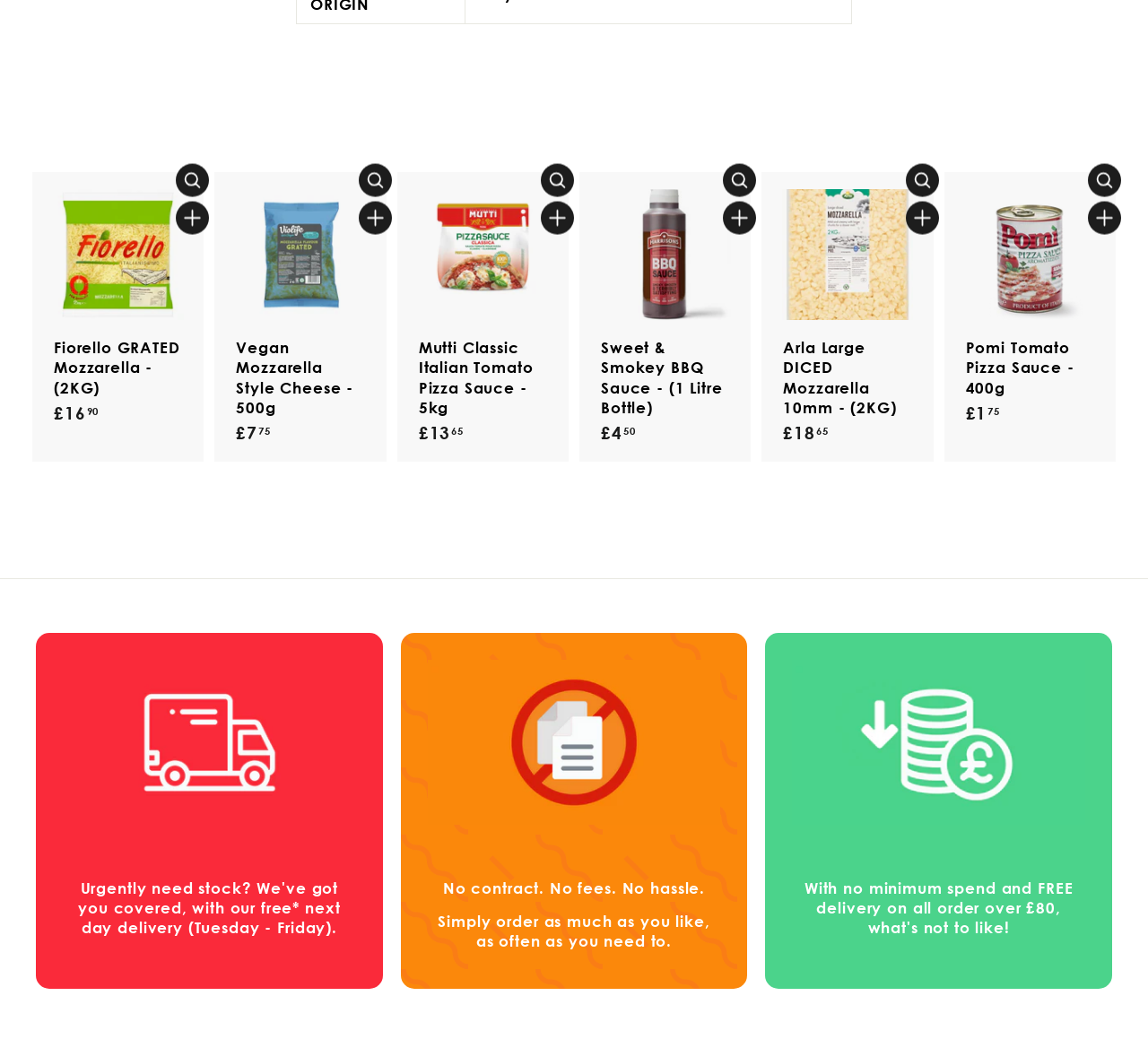Please respond to the question with a concise word or phrase:
What is the common action for the buttons?

Quick shop or Add to cart